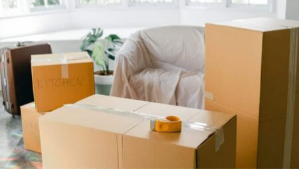What is draped over the chair?
Please elaborate on the answer to the question with detailed information.

The background features a soft, light-colored chair draped with a white blanket, adding a touch of comfort to the scene.